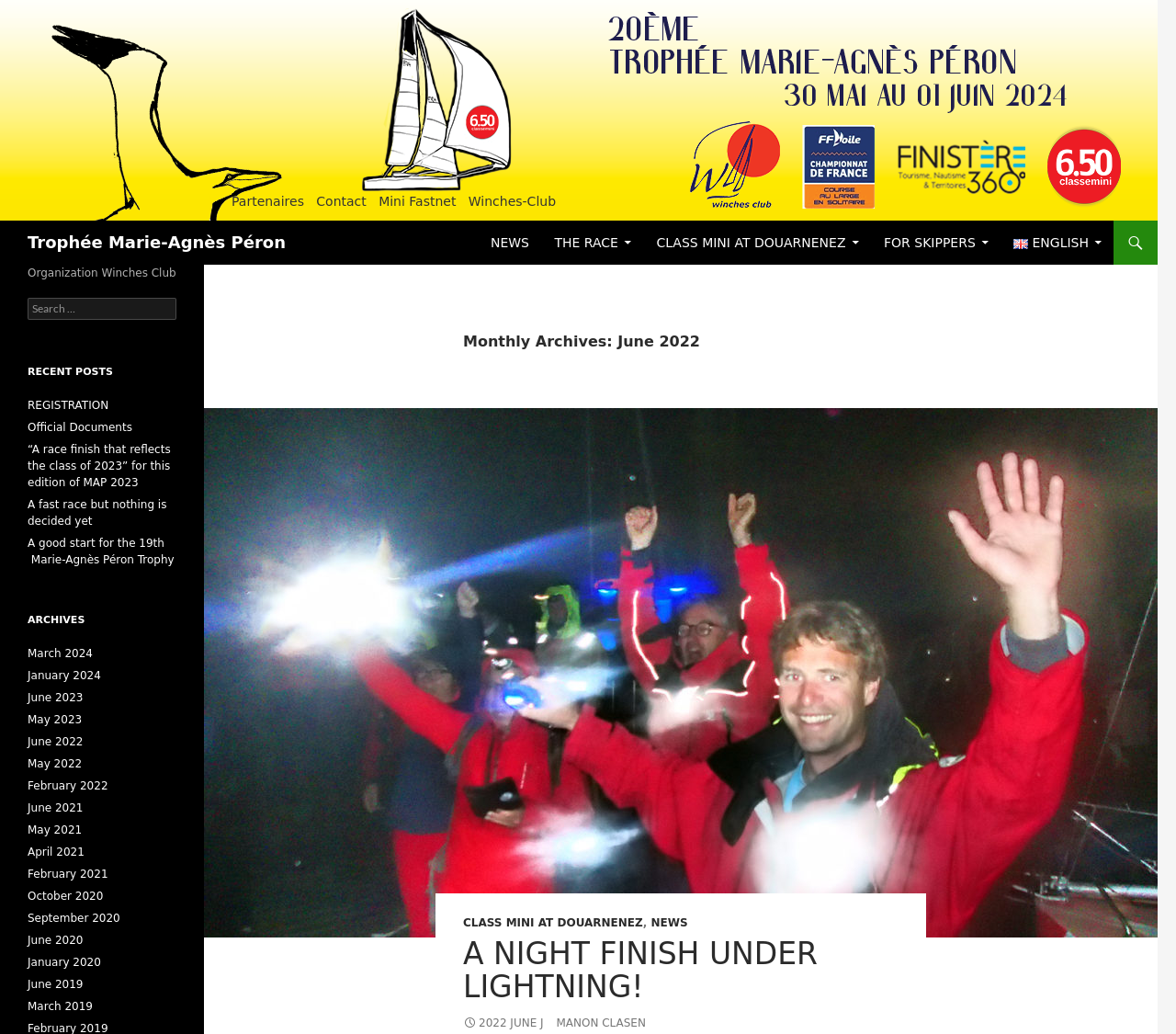Using the provided element description: "News", determine the bounding box coordinates of the corresponding UI element in the screenshot.

[0.554, 0.886, 0.585, 0.899]